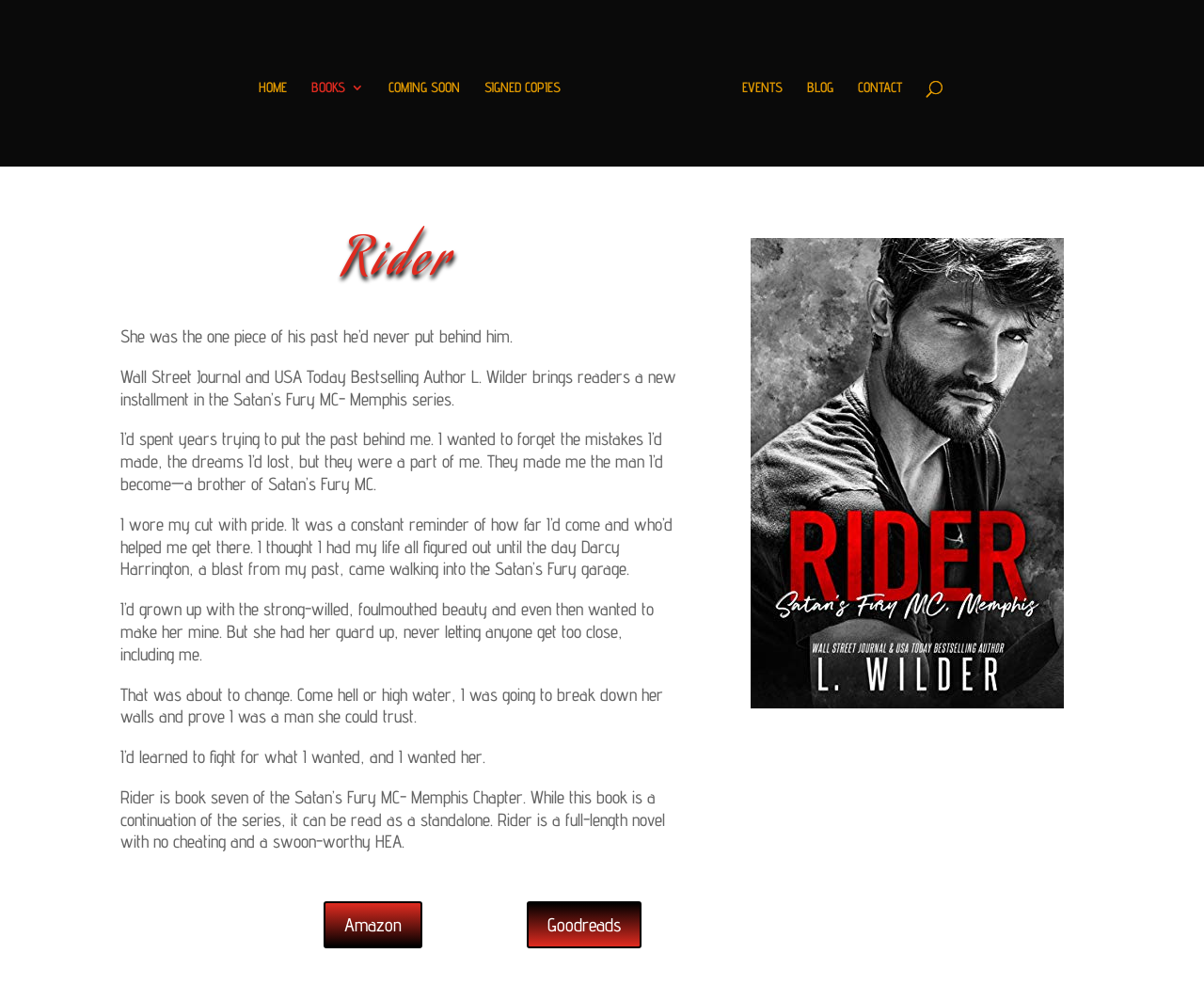Describe all the visual and textual components of the webpage comprehensively.

The webpage is about a book titled "Rider" by L. Wilder, which is part of the Satan's Fury MC- Memphis series. At the top of the page, there is a navigation menu with links to "HOME", "BOOKS", "COMING SOON", "SIGNED COPIES", "EVENTS", "BLOG", and "CONTACT". 

Below the navigation menu, there is a large heading that reads "Rider". Underneath the heading, there is a brief summary of the book, which describes the main character's past and his desire to make amends. The summary is divided into several paragraphs, each describing a different aspect of the story.

To the right of the summary, there is an image of the book cover, which shows the title "Rider - Satan's Fury Memphis Chapter". 

At the bottom of the page, there are two links to purchase the book on Amazon and Goodreads, respectively. The author's name, L. Wilder, is also mentioned at the top of the page, along with an image of the author.